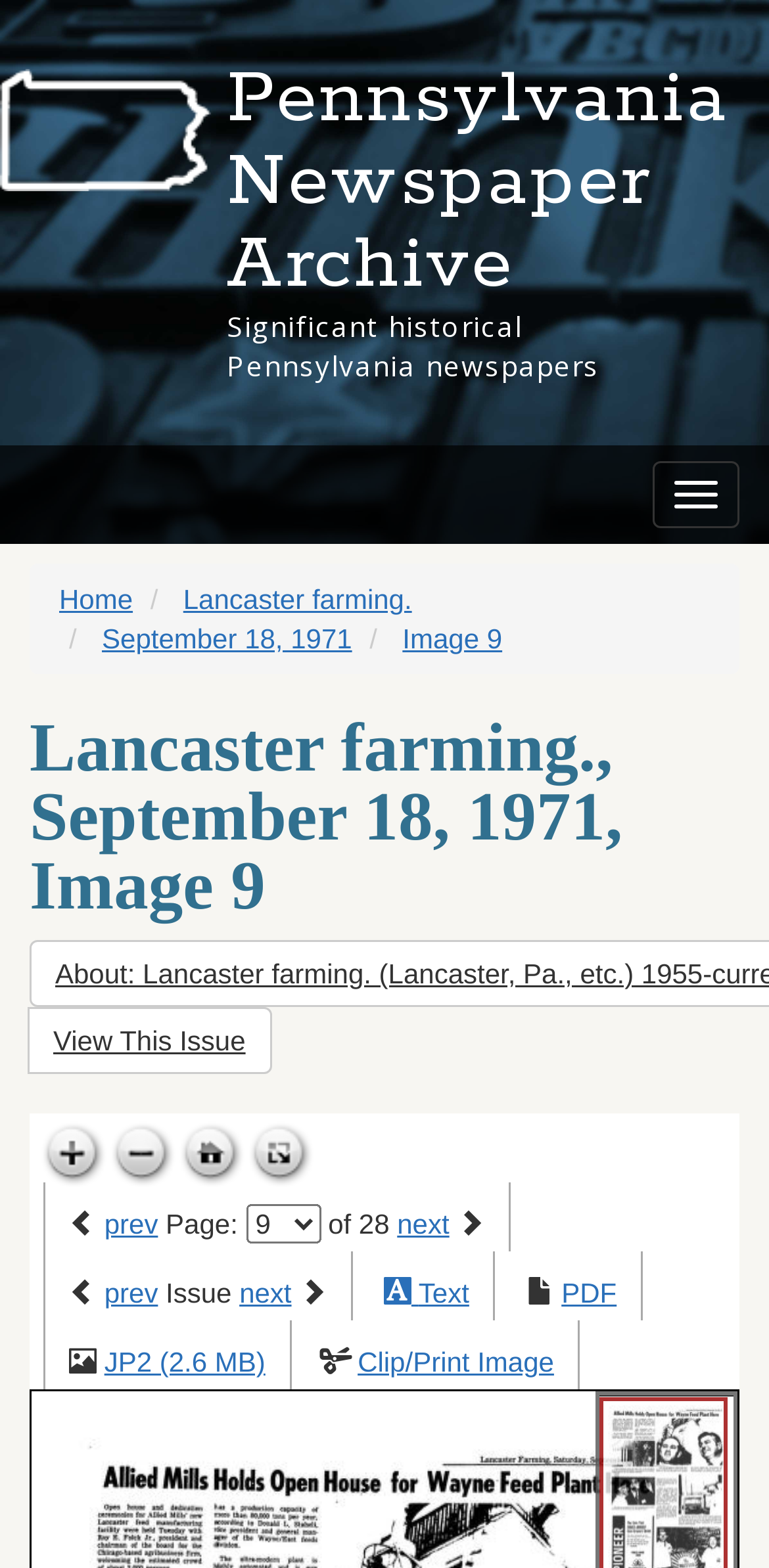Provide a thorough summary of the webpage.

This webpage is an interactive archive of historically significant periodicals from Pennsylvania. At the top, there is a heading that reads "Pennsylvania Newspaper Archive". Below this heading, there is a static text that describes the archive as "Significant historical Pennsylvania newspapers". 

To the right of the static text, there is a button to toggle navigation. On the left side, there are links to navigate to "Home", "Lancaster farming.", and specific dates and images. 

Below these links, there is a heading that reads "Lancaster farming., September 18, 1971, Image 9". Under this heading, there is a button to view the issue. 

On the right side, there are several icons to zoom in, zoom out, go home, and toggle full-page view. These icons are accompanied by generic text descriptions. 

At the bottom of the page, there are links to navigate to previous and next pages, as well as a dropdown menu to select a specific page. The current page number is displayed, along with the total number of pages. 

Further down, there are links to navigate to previous and next issues, as well as links to view the issue in different formats, such as text, PDF, and JP2. There is also a link to clip or print the image.